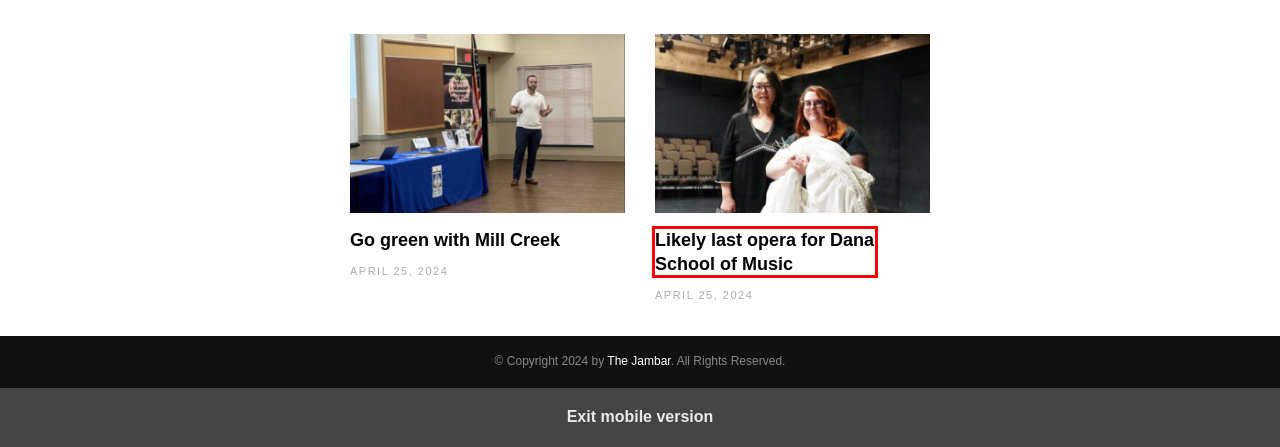Given a screenshot of a webpage with a red bounding box, please pick the webpage description that best fits the new webpage after clicking the element inside the bounding box. Here are the candidates:
A. Students rally against Johnson, angry at protest policy - The Jambar
B. Employee Wellness Program | YSU
C. Likely last opera for Dana School of Music - The Jambar
D. Go green with Mill Creek - The Jambar
E. Top Story Archives - The Jambar
F. The Jambar - The Student Voice of Youngstown State University Since 1931
G. Provost search update - The Jambar
H. News Archives - The Jambar

C